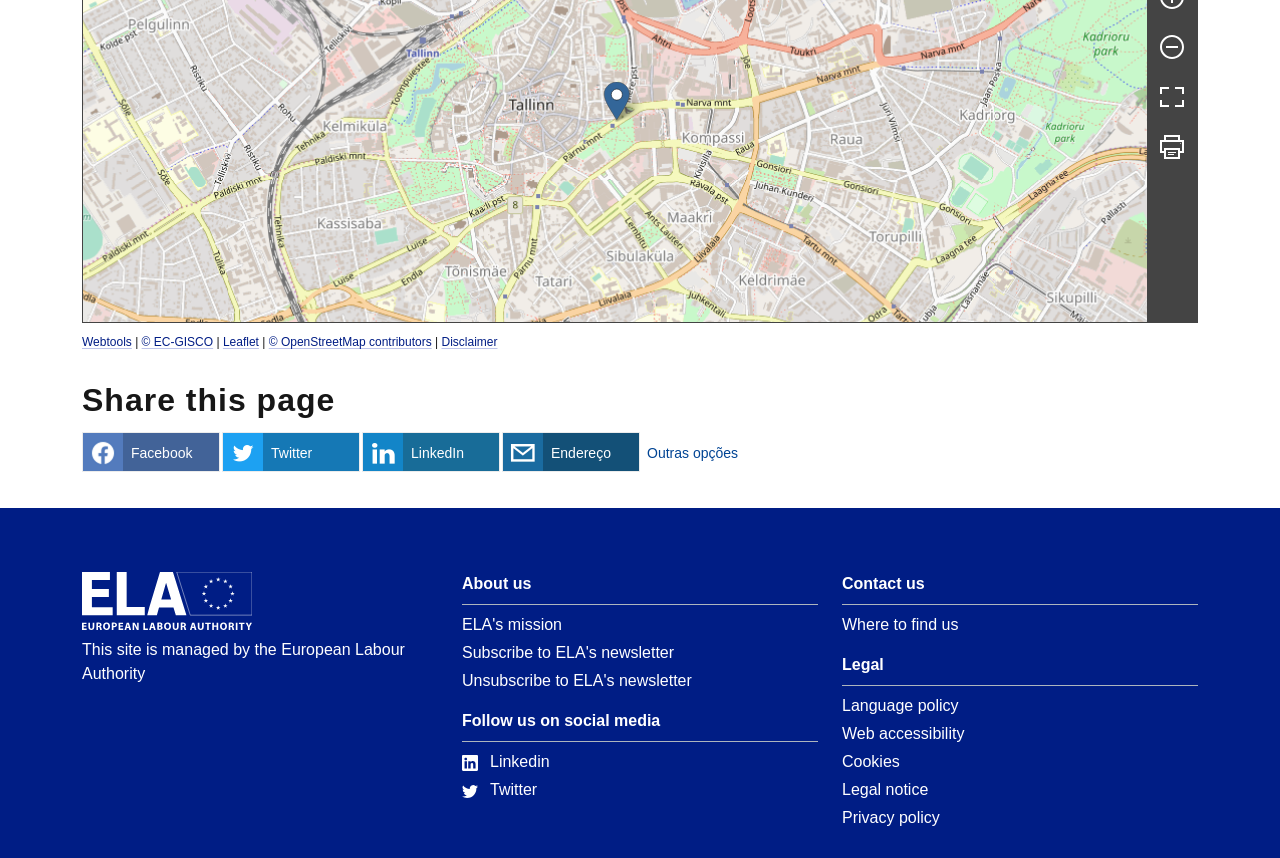Find the bounding box coordinates for the element that must be clicked to complete the instruction: "Check the 'Disclaimer' page". The coordinates should be four float numbers between 0 and 1, indicated as [left, top, right, bottom].

[0.345, 0.391, 0.389, 0.407]